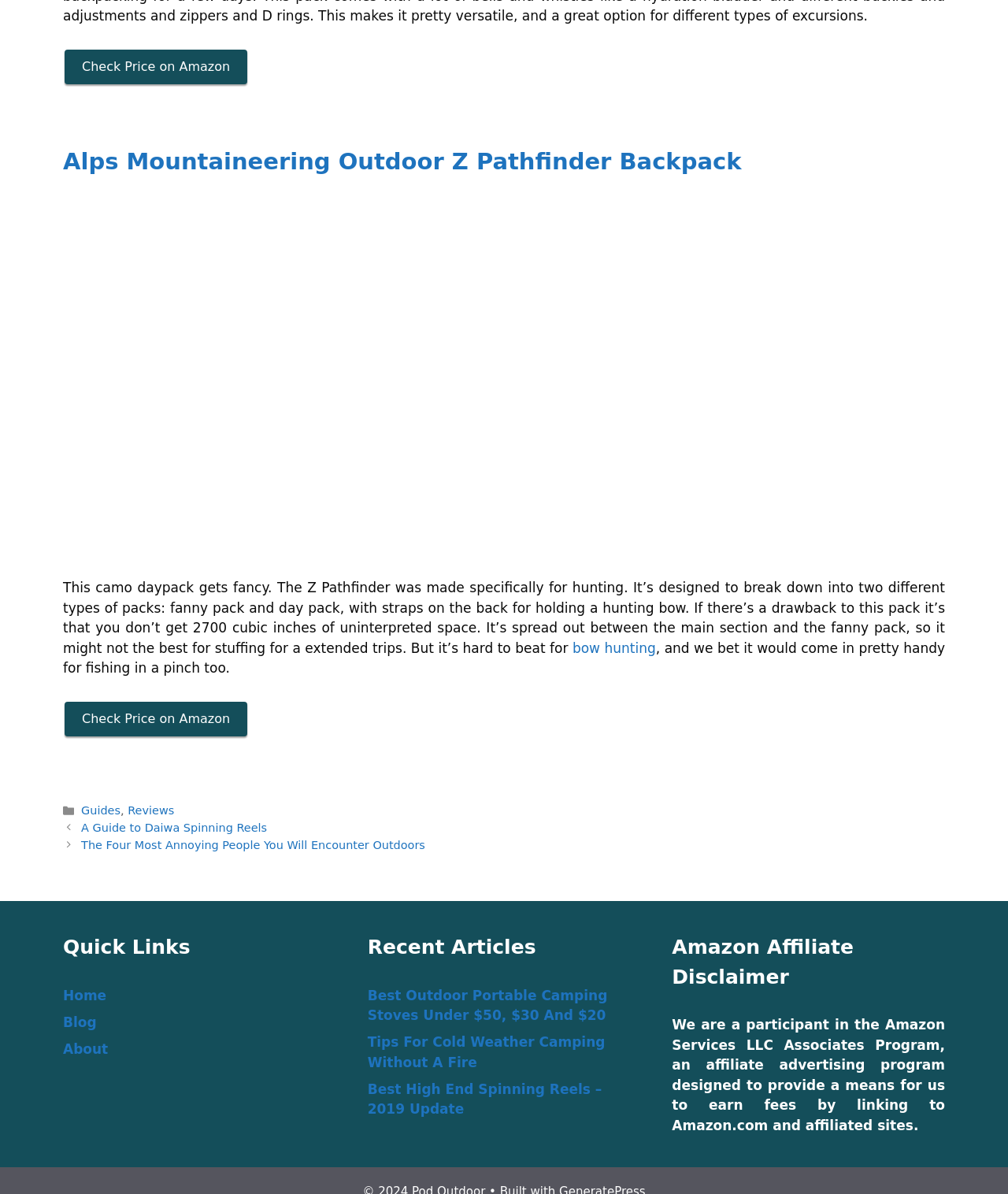Locate the bounding box coordinates of the element you need to click to accomplish the task described by this instruction: "Read more about Alps Mountaineering Outdoor Z Pathfinder Backpack".

[0.062, 0.124, 0.735, 0.146]